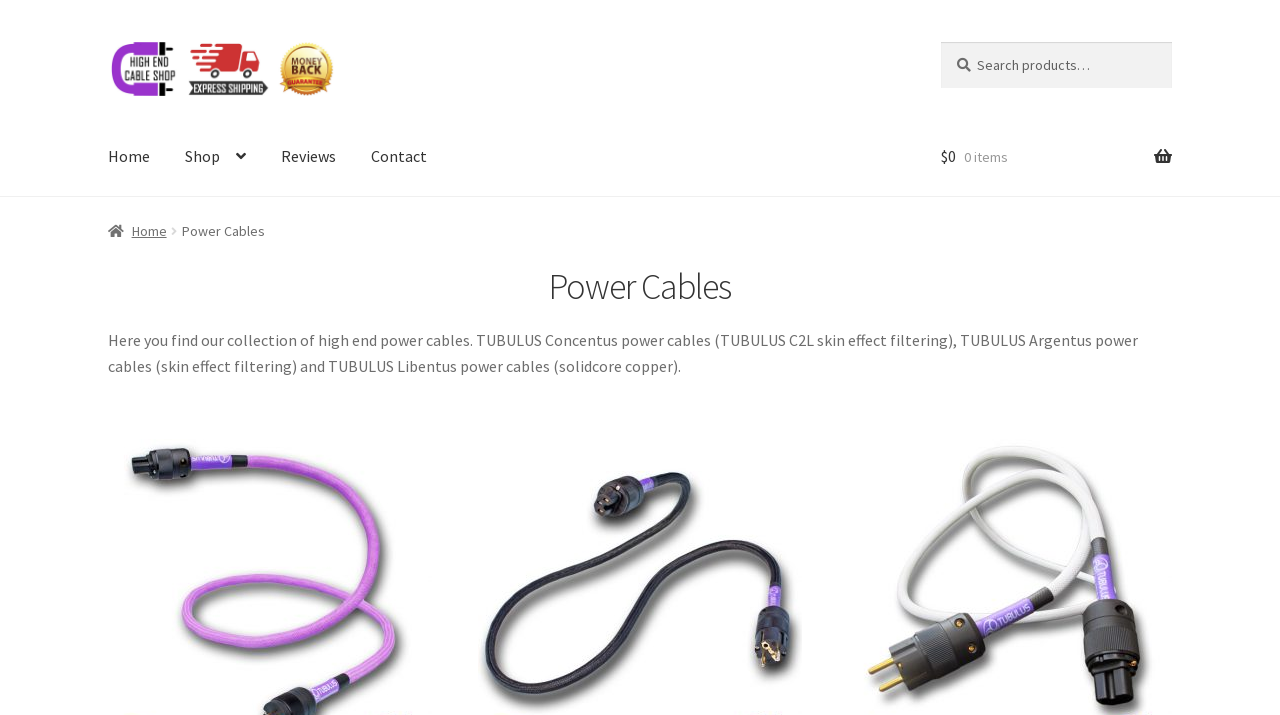Highlight the bounding box coordinates of the element you need to click to perform the following instruction: "view reviews."

[0.207, 0.166, 0.275, 0.274]